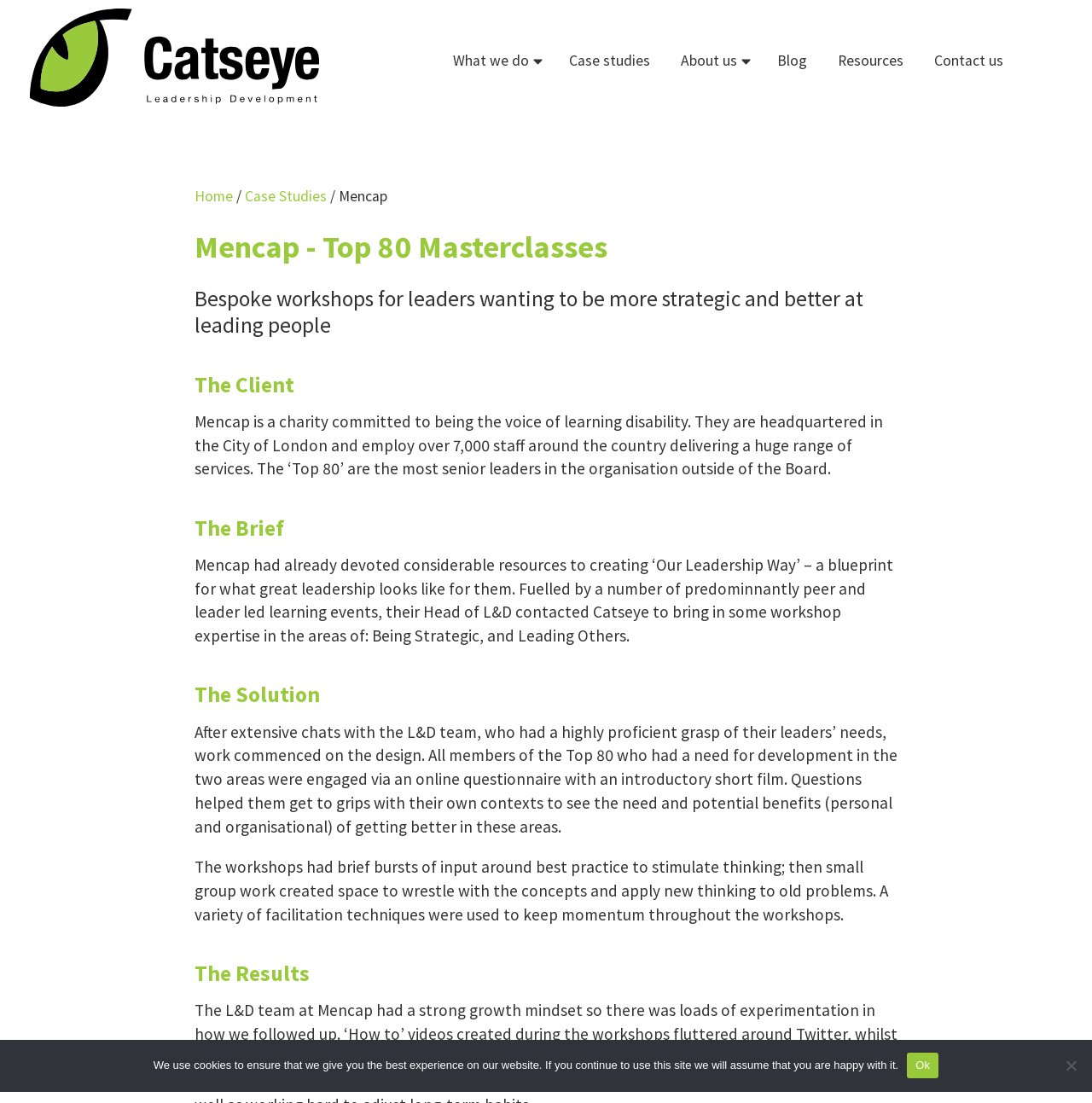Please determine the bounding box coordinates of the clickable area required to carry out the following instruction: "Explore case studies". The coordinates must be four float numbers between 0 and 1, represented as [left, top, right, bottom].

[0.224, 0.169, 0.299, 0.186]